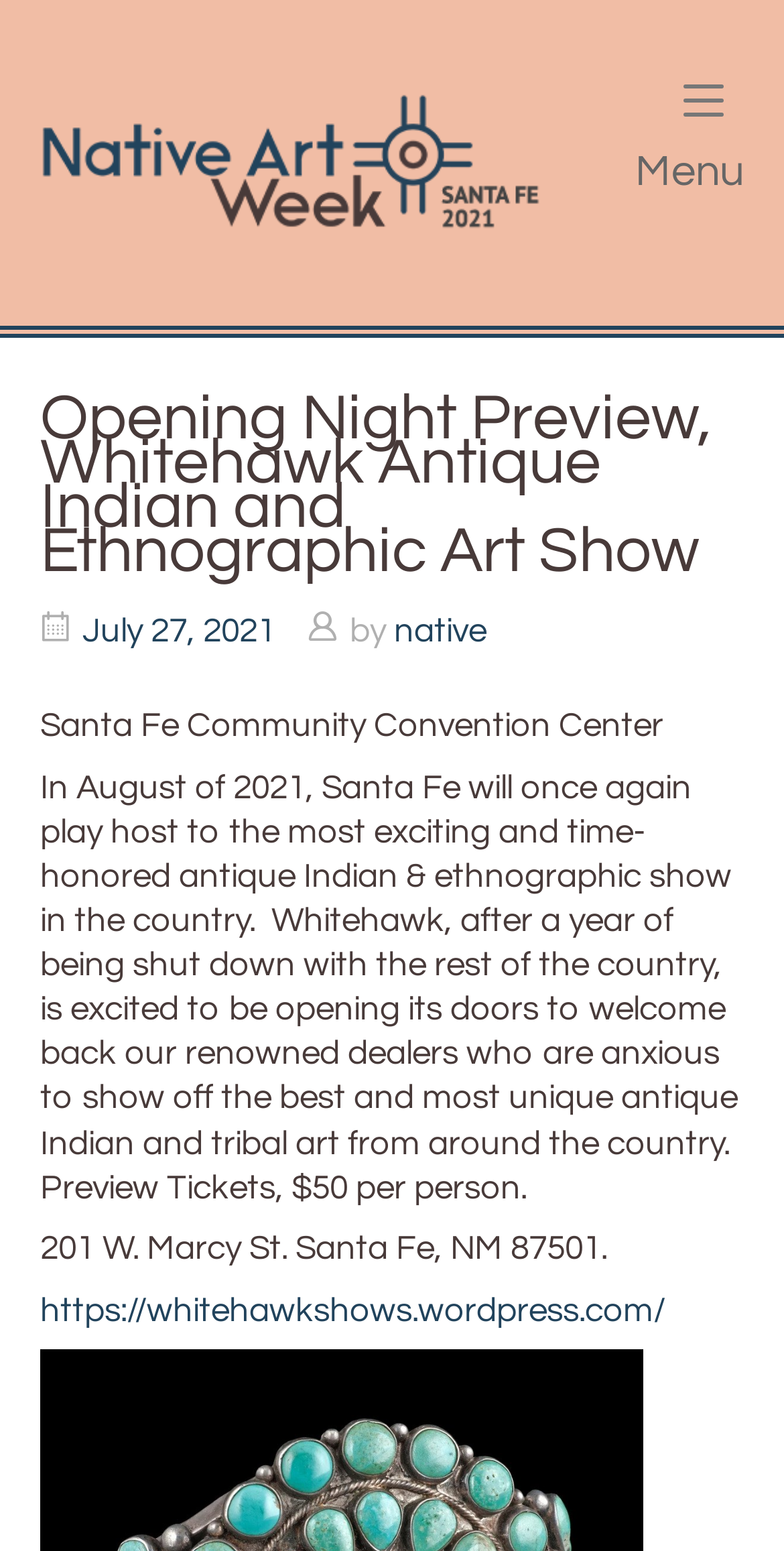Using a single word or phrase, answer the following question: 
What is the website of the event organizer?

https://whitehawkshows.wordpress.com/